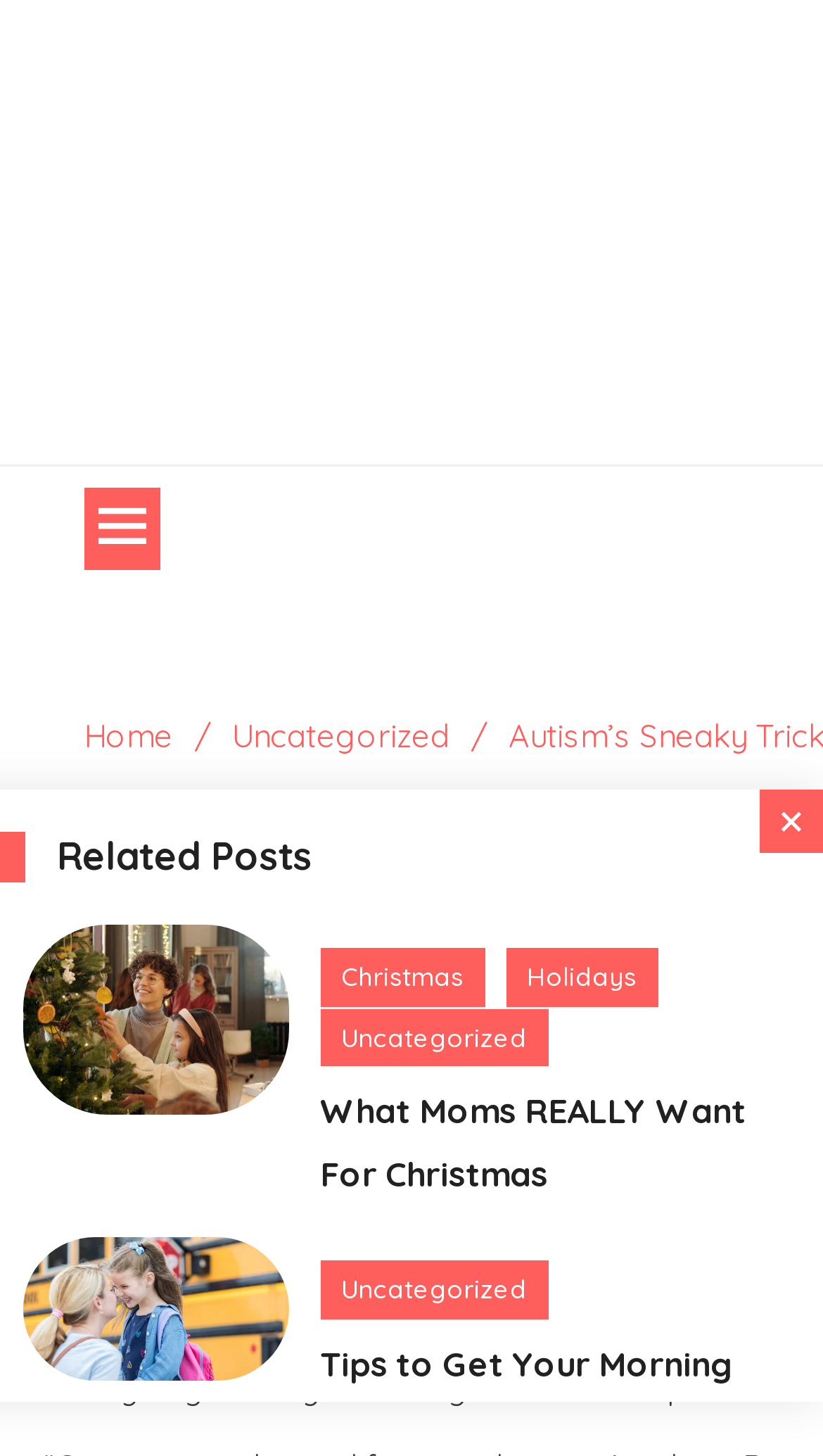Can you find and provide the title of the webpage?

Autism’s Sneaky Trick